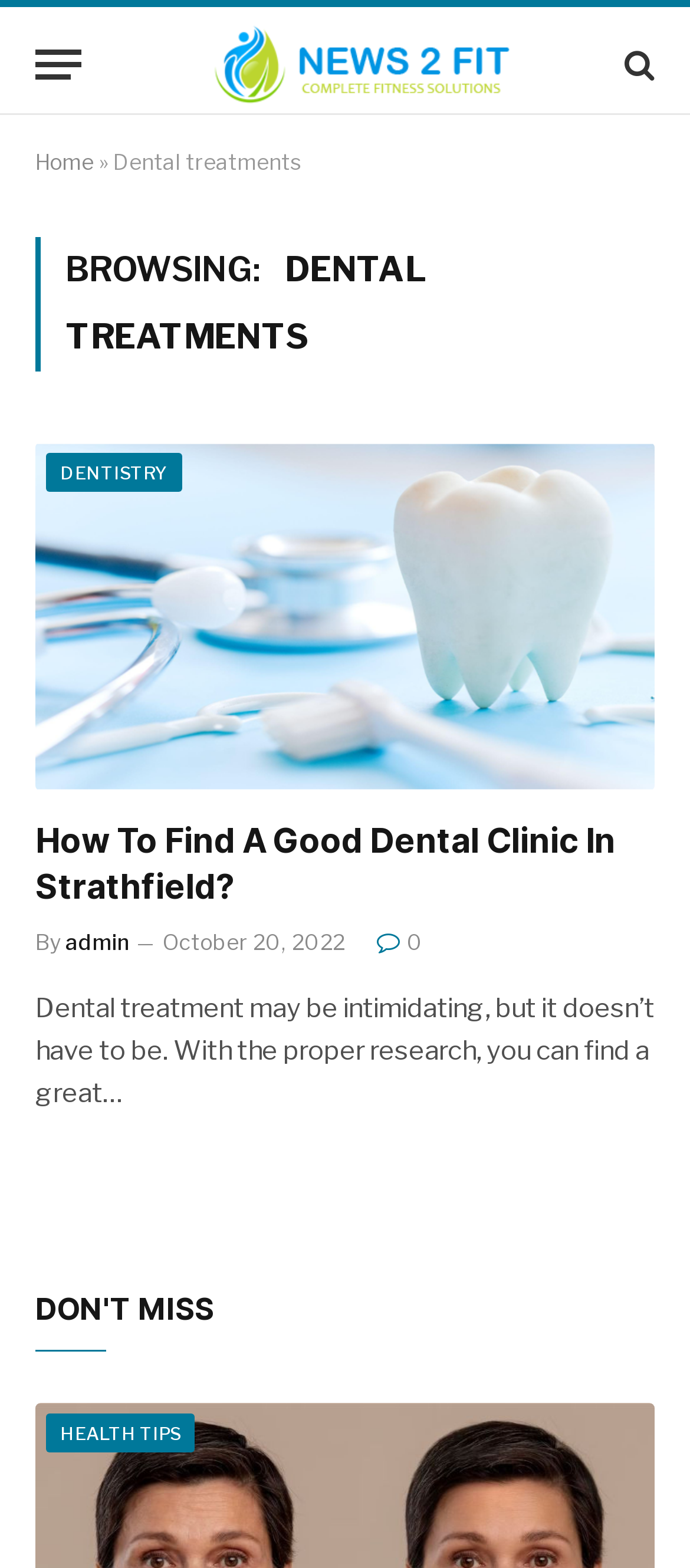Specify the bounding box coordinates of the region I need to click to perform the following instruction: "Share on Facebook". The coordinates must be four float numbers in the range of 0 to 1, i.e., [left, top, right, bottom].

None